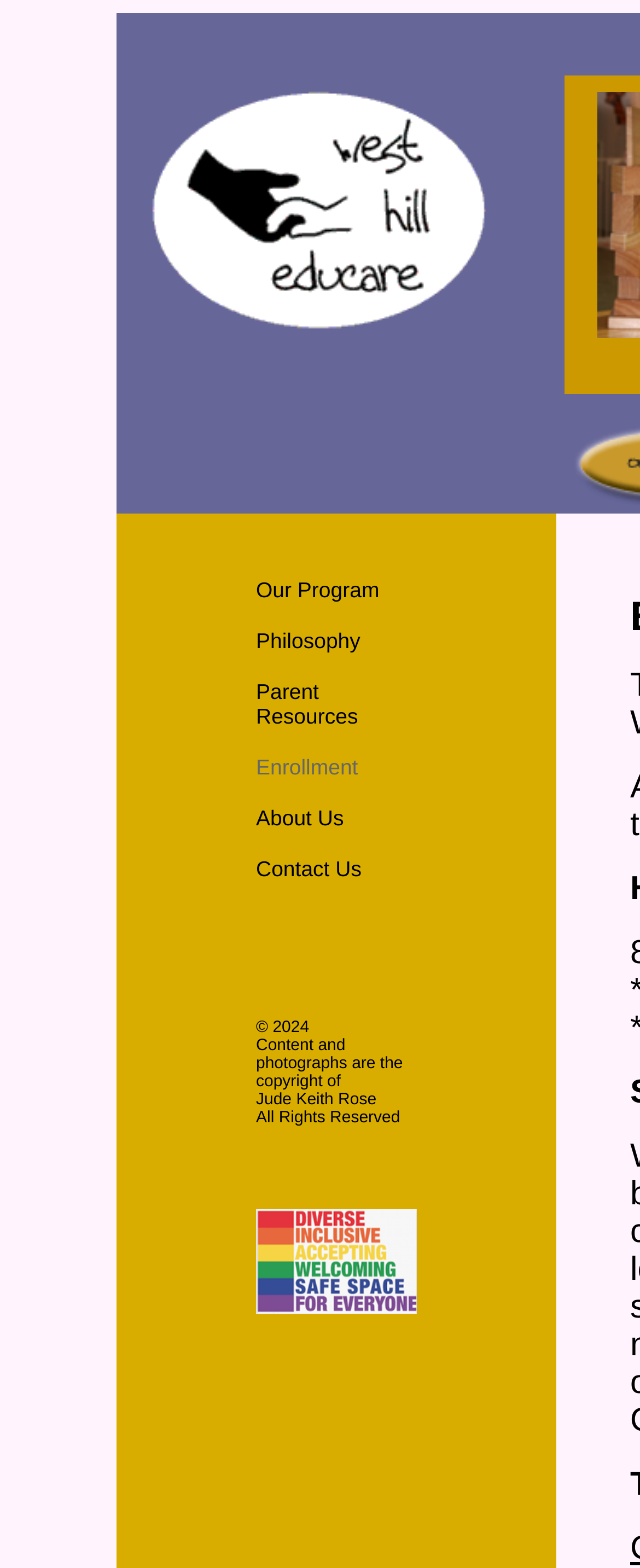Please provide a one-word or phrase answer to the question: 
What is the philosophy of the educational institution?

Not specified